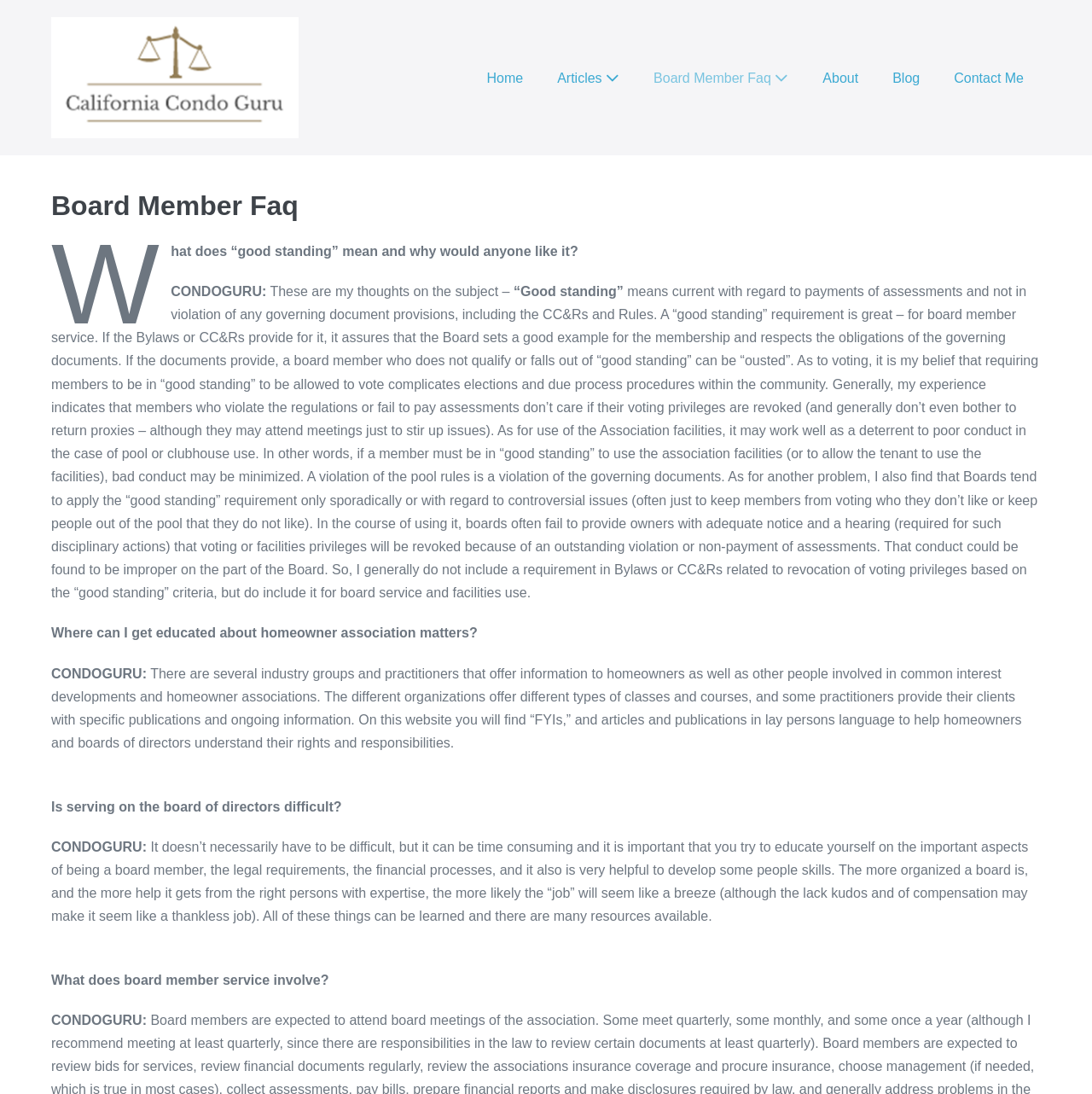Find the bounding box coordinates for the UI element whose description is: "Contact Me". The coordinates should be four float numbers between 0 and 1, in the format [left, top, right, bottom].

[0.858, 0.053, 0.953, 0.089]